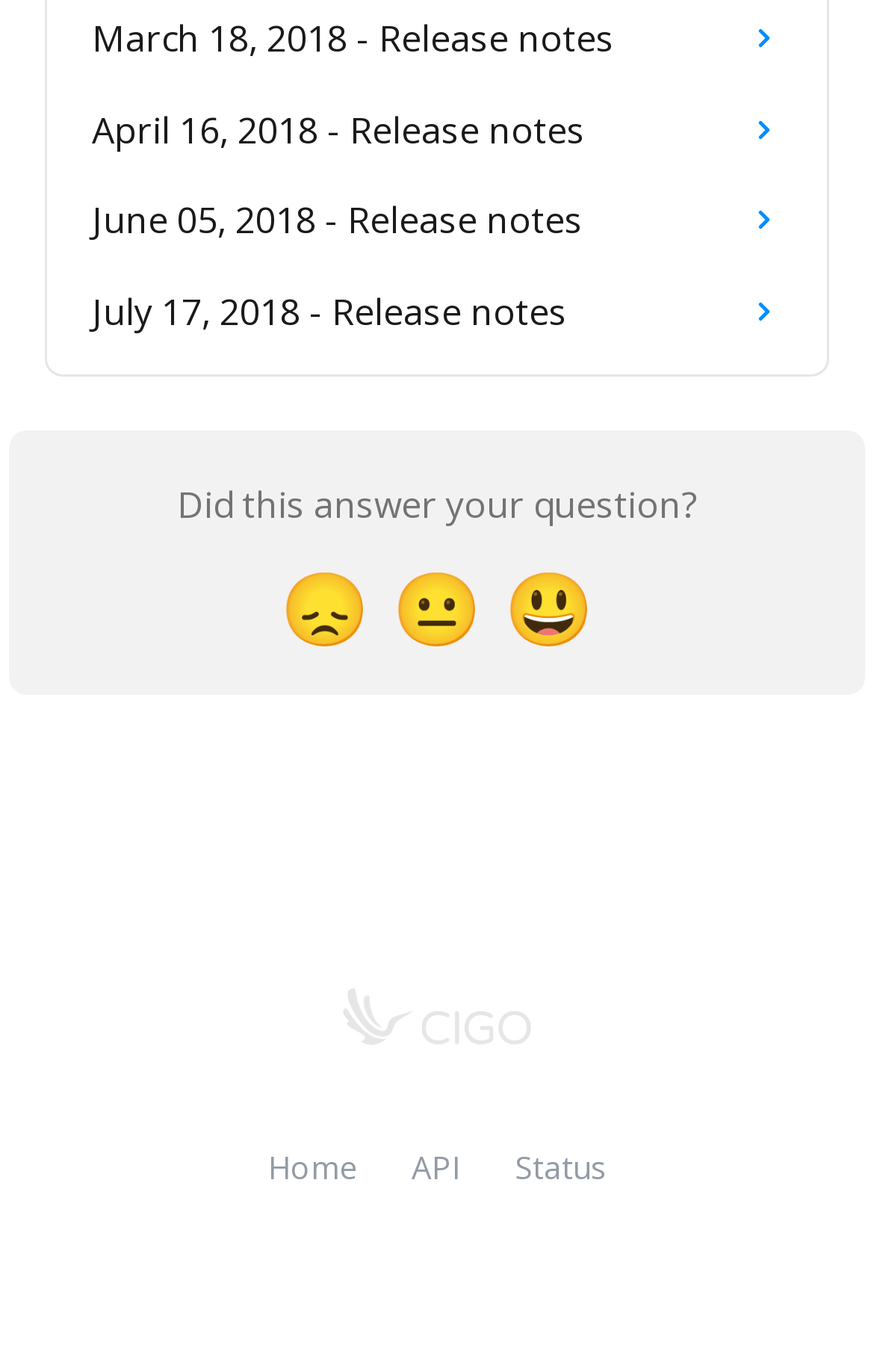Please provide the bounding box coordinates in the format (top-left x, top-left y, bottom-right x, bottom-right y). Remember, all values are floating point numbers between 0 and 1. What is the bounding box coordinate of the region described as: API

[0.471, 0.835, 0.527, 0.866]